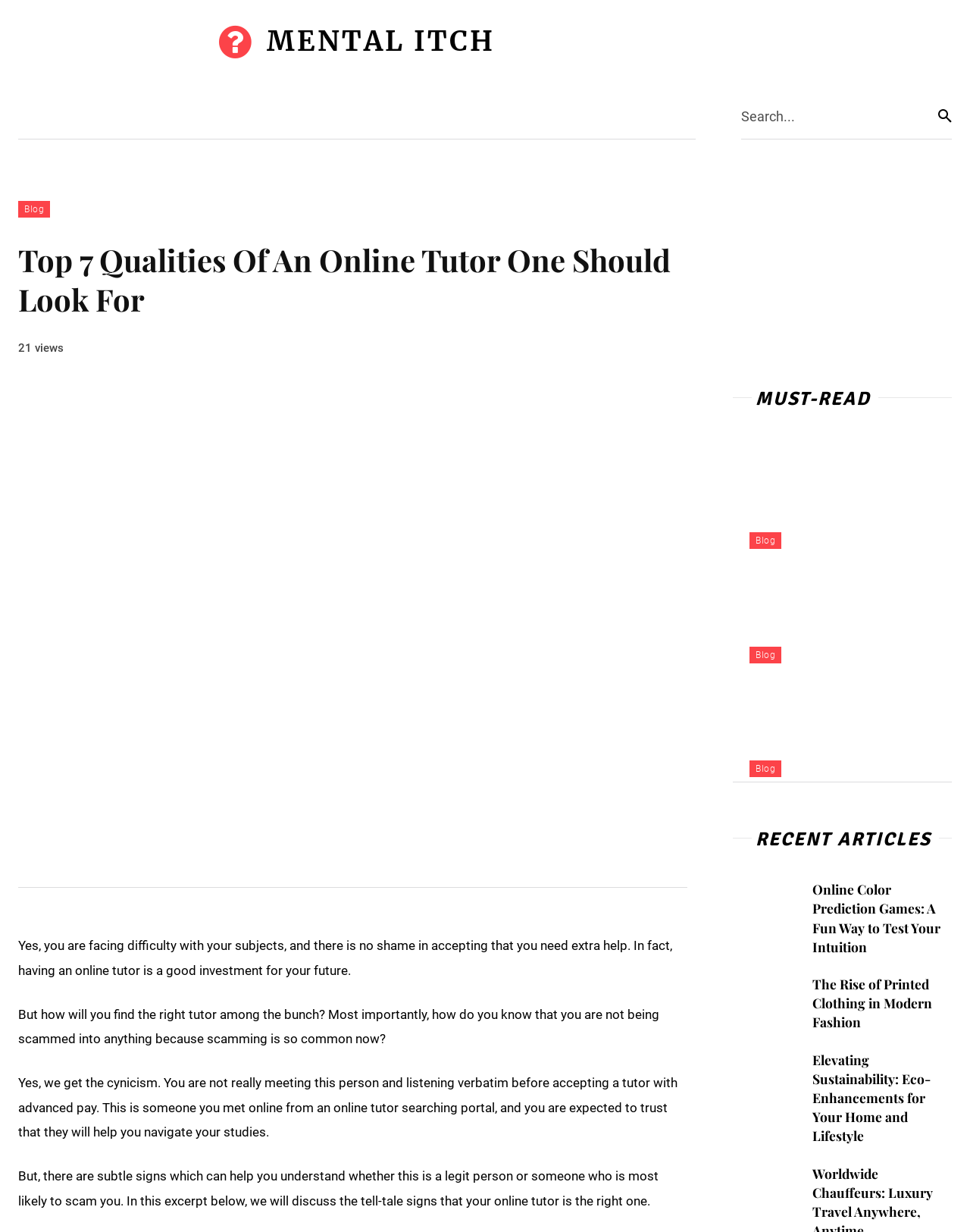What is the category of the article?
Give a detailed and exhaustive answer to the question.

Although the category is not explicitly stated, based on the content of the article, it is clear that it falls under the category of education, as it discusses online tutors and learning.